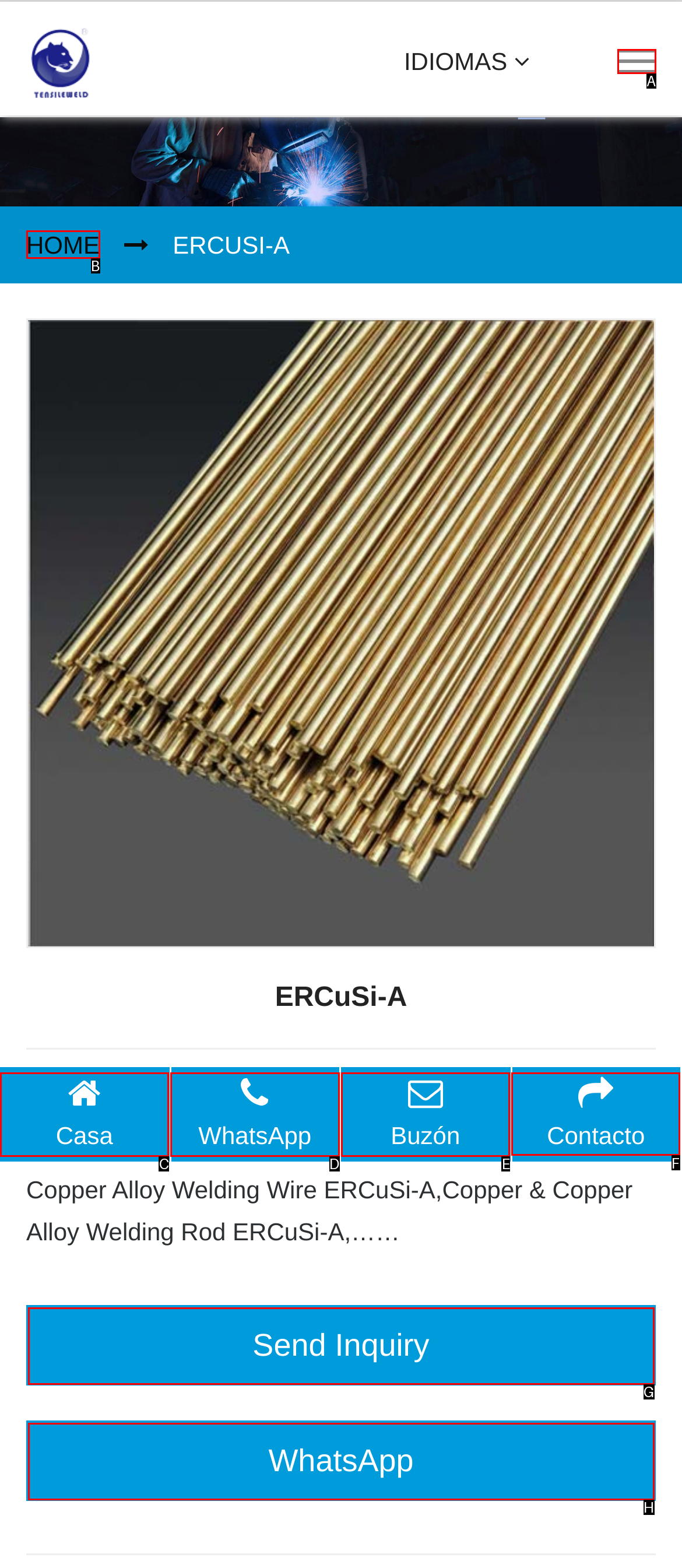Select the appropriate letter to fulfill the given instruction: Go to contact page
Provide the letter of the correct option directly.

F